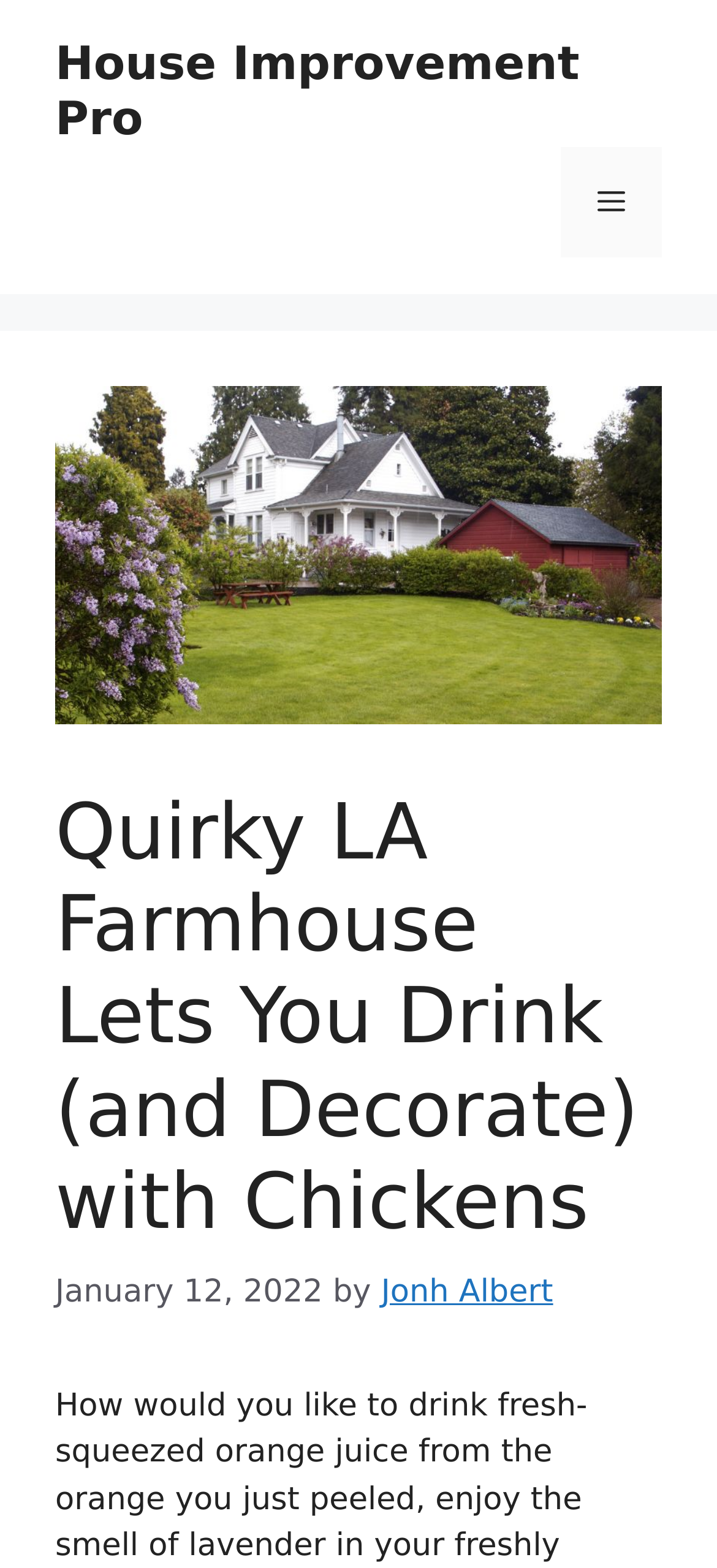Give the bounding box coordinates for the element described by: "House Improvement Pro".

[0.077, 0.023, 0.808, 0.093]